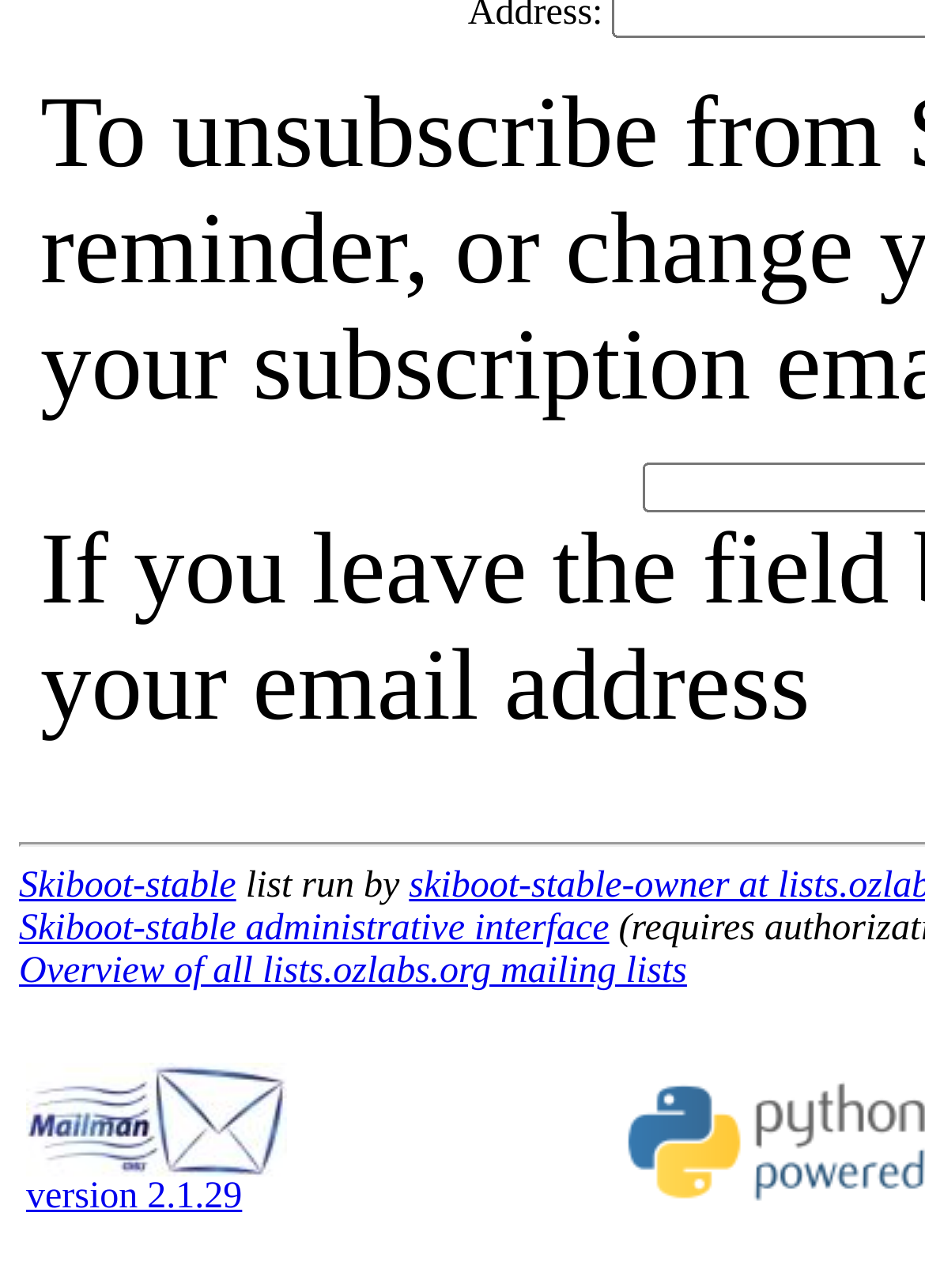Provide a brief response in the form of a single word or phrase:
What is the position of the image 'Delivered by Mailman'?

Below the text